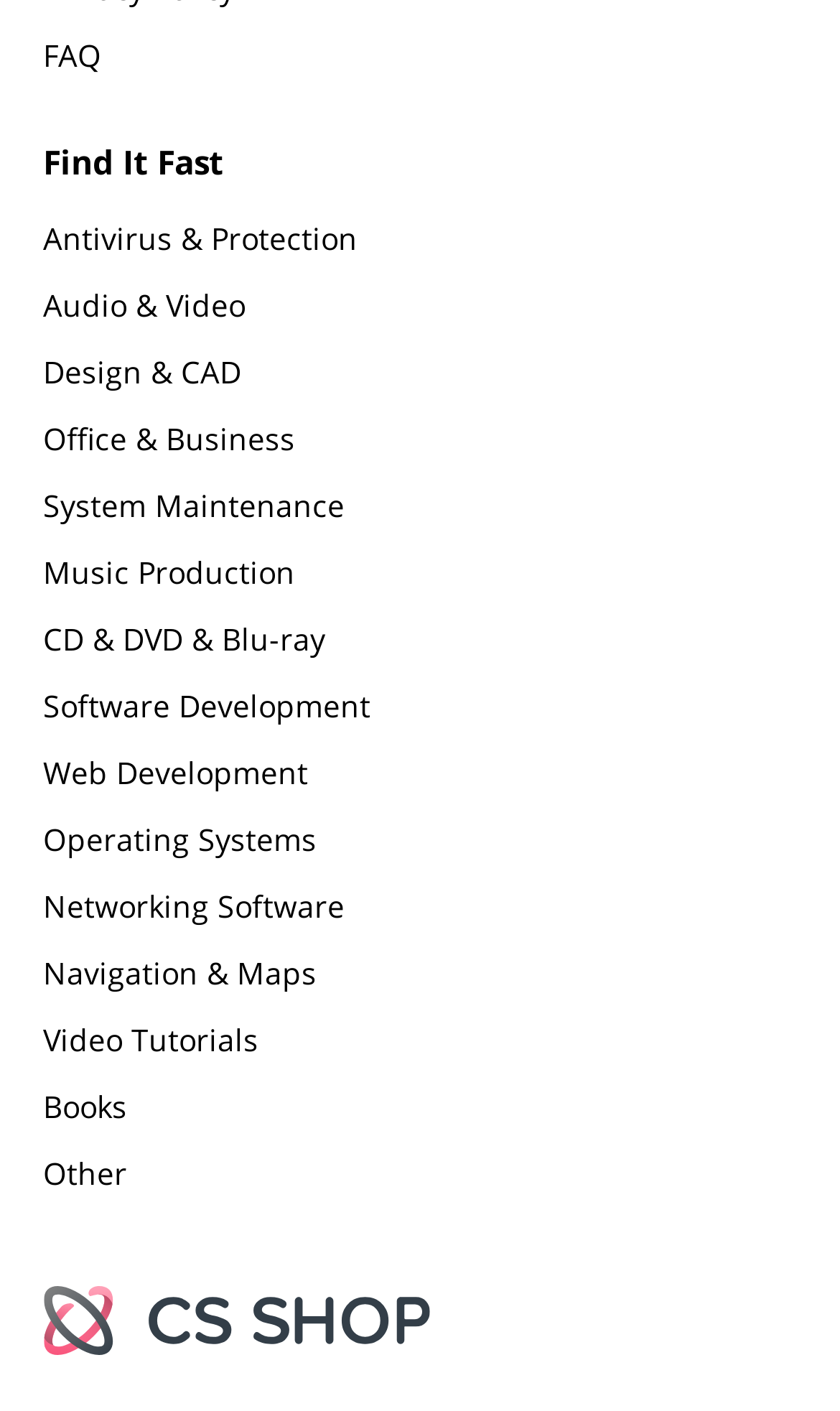Provide your answer in one word or a succinct phrase for the question: 
How many categories of software are there?

18